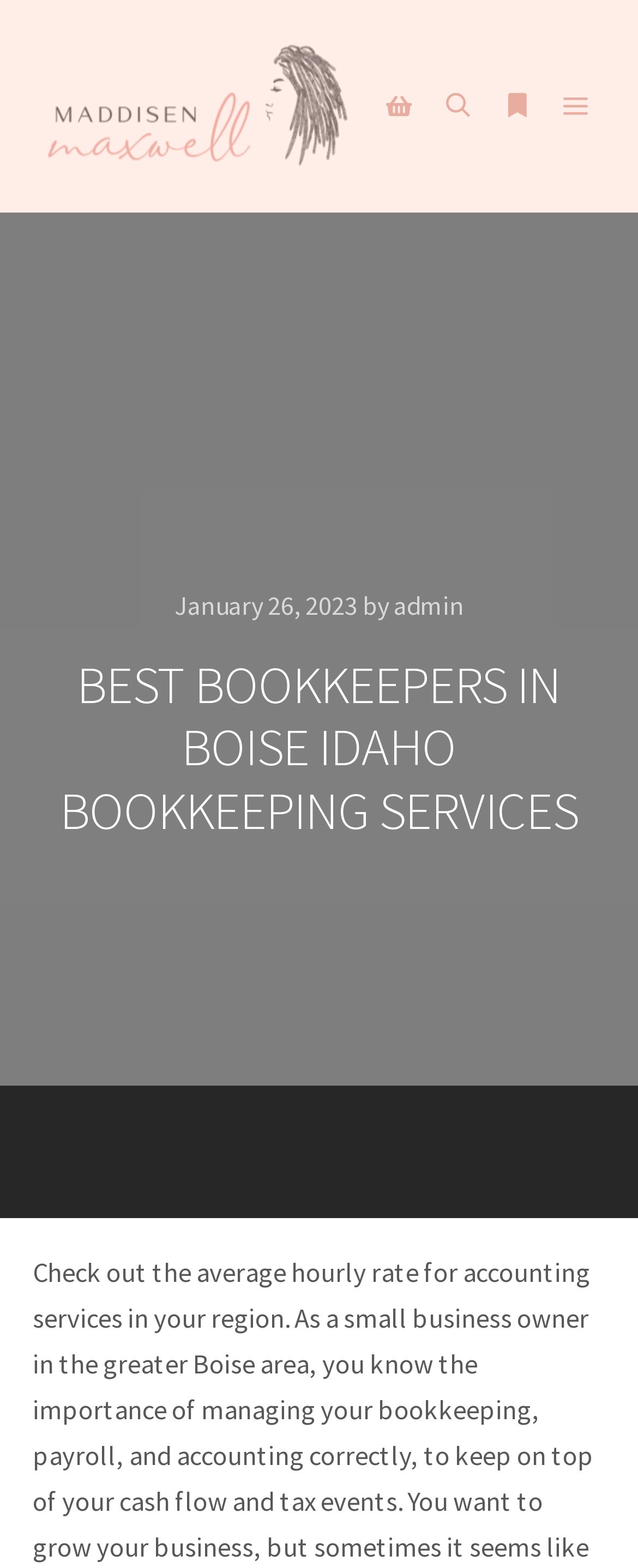Provide the bounding box coordinates of the HTML element described by the text: "Main menu".

[0.856, 0.054, 0.949, 0.081]